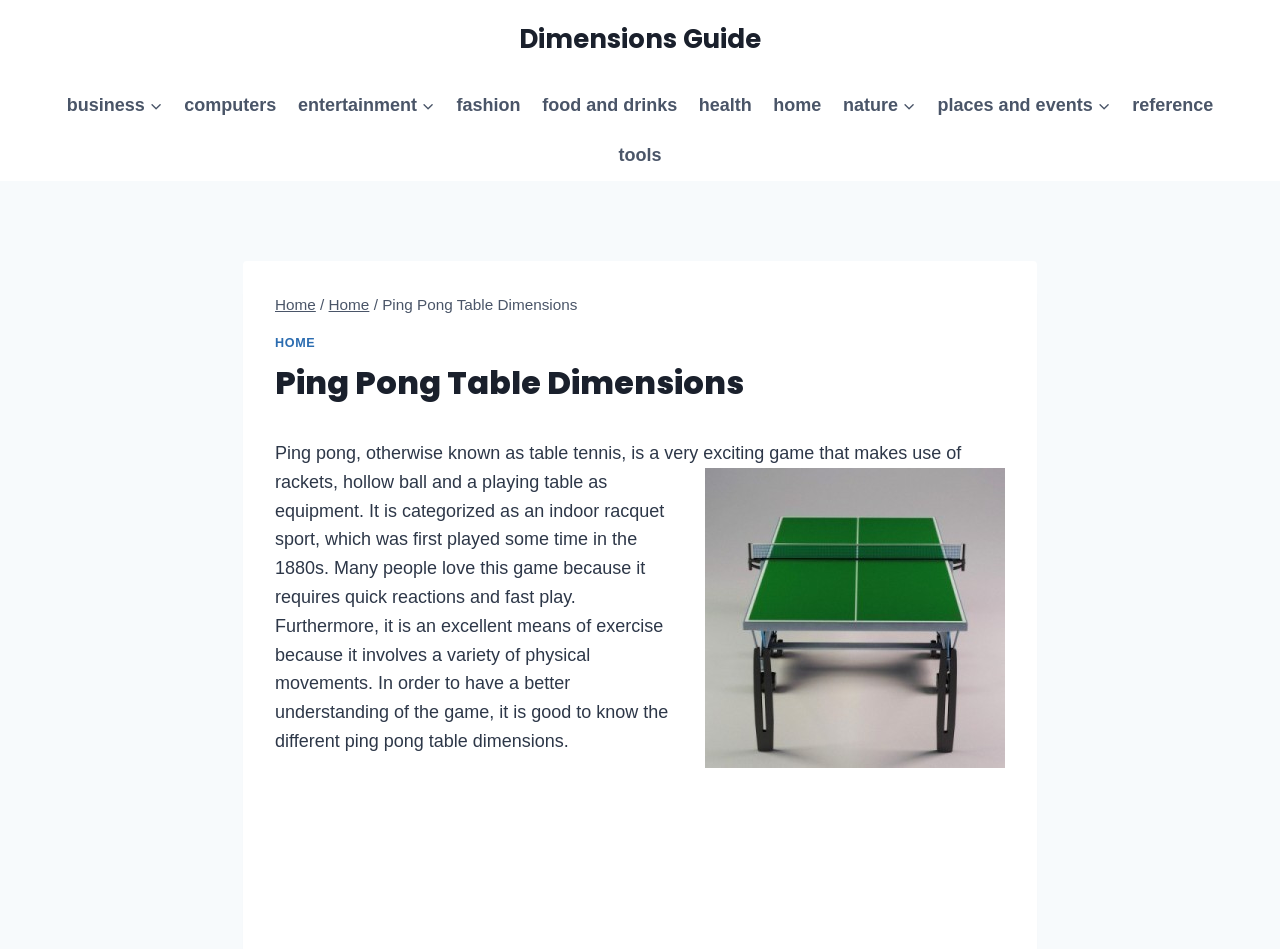Offer a detailed account of what is visible on the webpage.

The webpage is about Ping Pong Table Dimensions, with a focus on providing a dimensions guide. At the top, there is a primary navigation menu with 9 links, including "Business", "Computers", "Entertainment", "Fashion", "Food and Drinks", "Health", "Home", "Nature", and "Places and Events", each with a corresponding button to expand its child menu. 

Below the navigation menu, there is a header section with breadcrumbs, showing the path "Home > Ping Pong Table Dimensions". The main content area has a heading "Ping Pong Table Dimensions" and a brief introduction to the game of ping pong, describing it as an exciting indoor racquet sport that requires quick reactions and fast play. 

To the right of the introduction, there is an image of a ping pong table. Below the introduction, there is a paragraph of text that explains the importance of knowing the ping pong table dimensions in order to have a better understanding of the game.